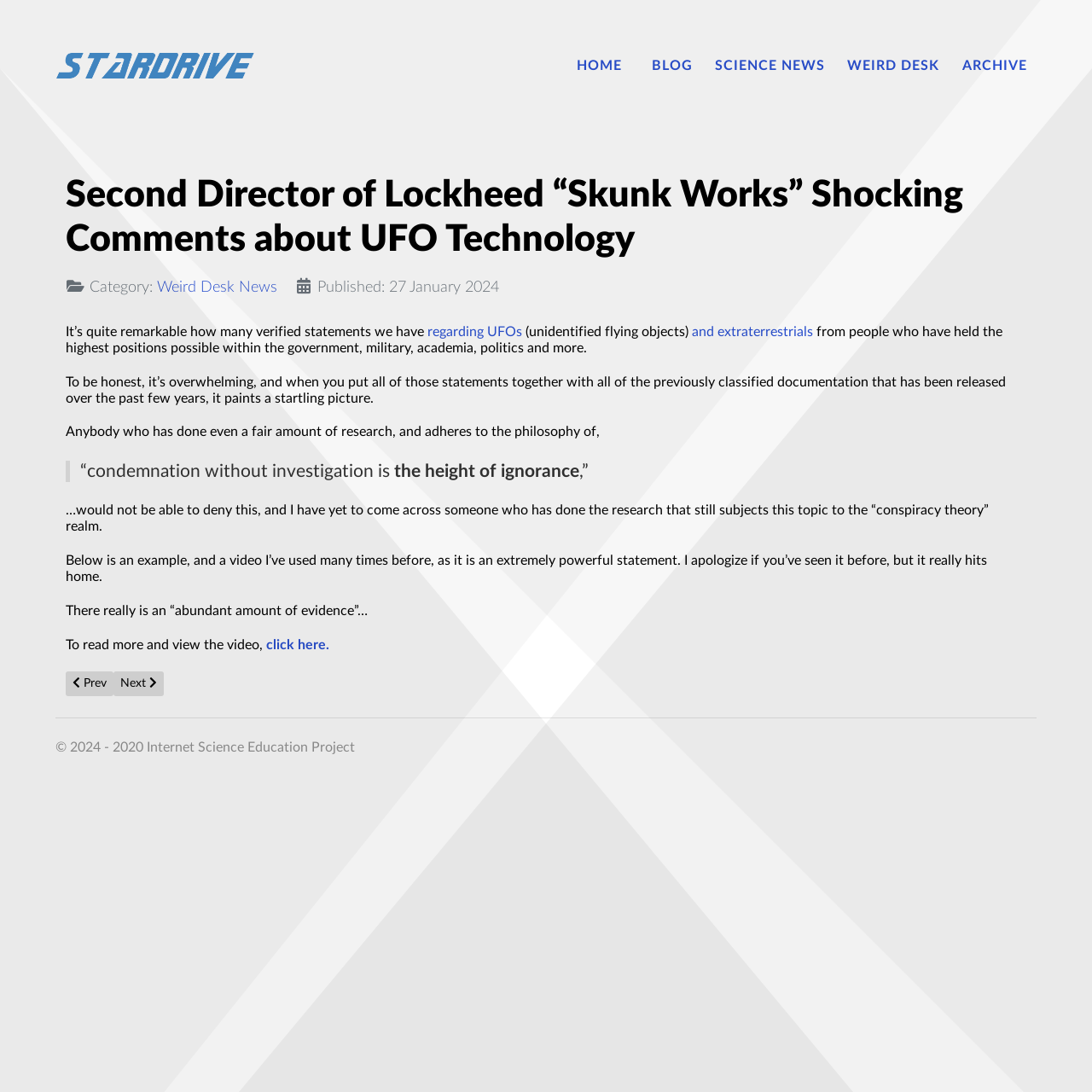Please identify the bounding box coordinates of the area that needs to be clicked to fulfill the following instruction: "Get in touch with DJ Kamoflage through the contact form."

None